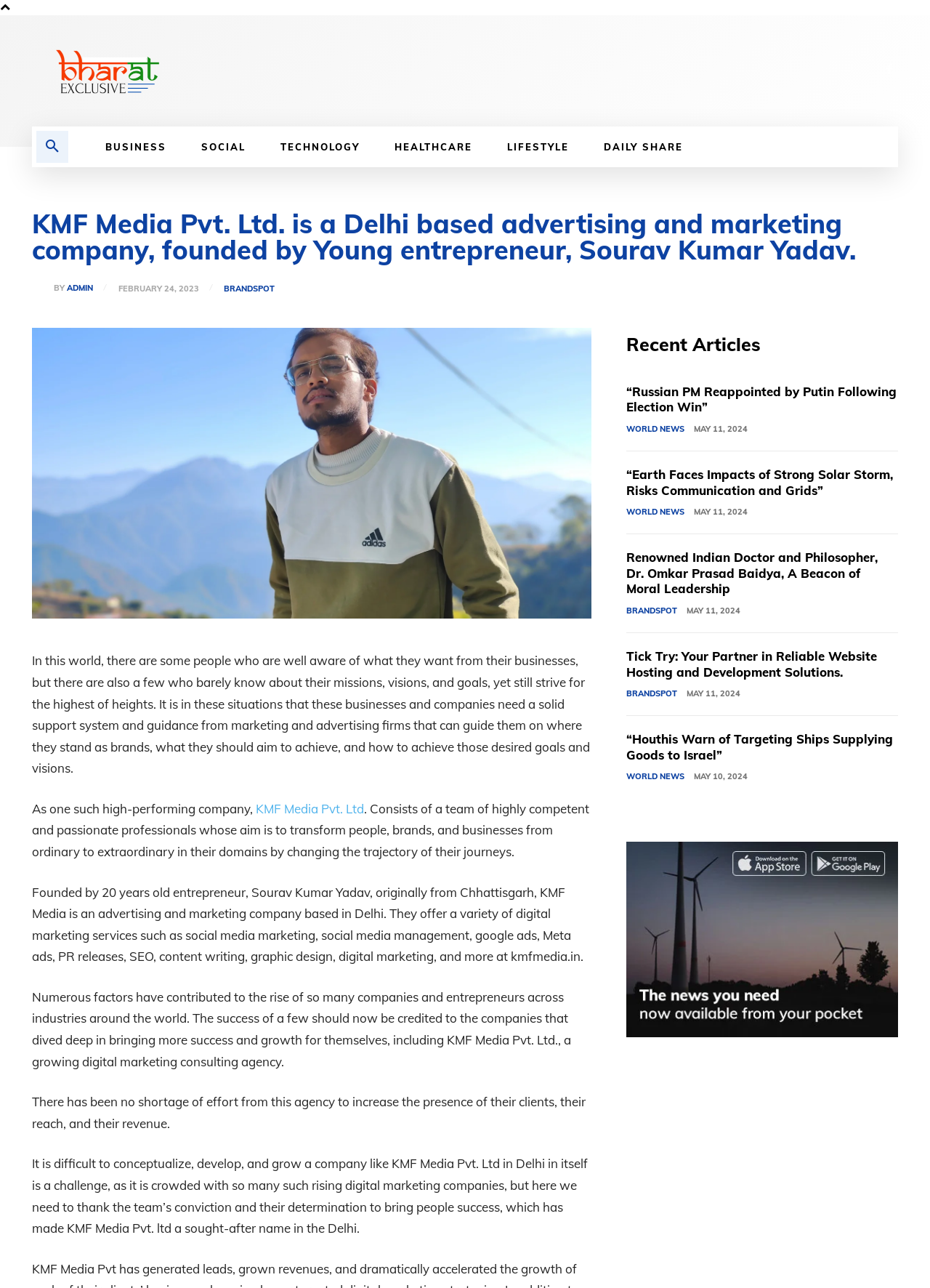Show the bounding box coordinates of the region that should be clicked to follow the instruction: "Visit the 'BUSINESS' page."

[0.095, 0.098, 0.198, 0.13]